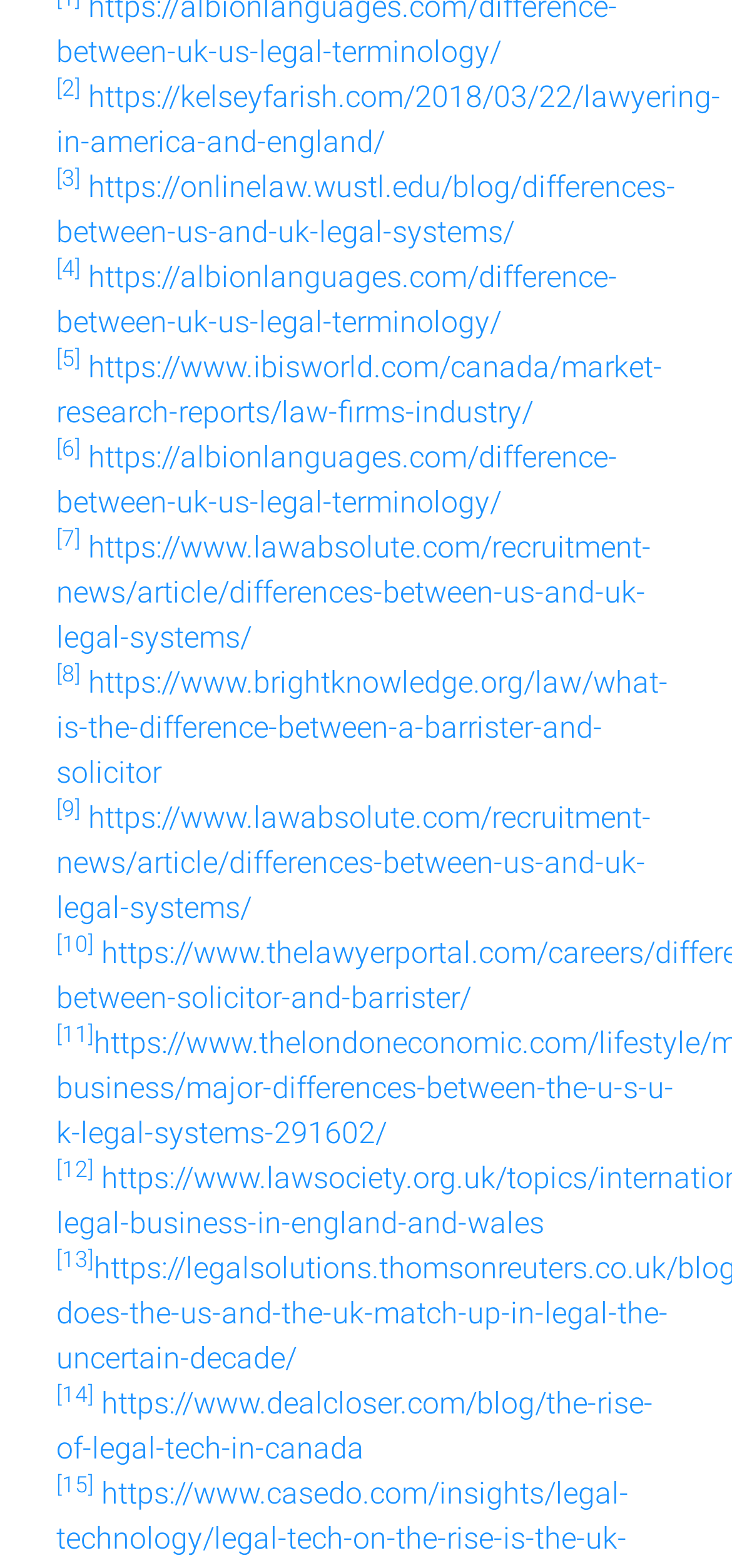What is the URL of the first link? Based on the screenshot, please respond with a single word or phrase.

https://kelseyfarish.com/2018/03/22/lawyering-in-america-and-england/